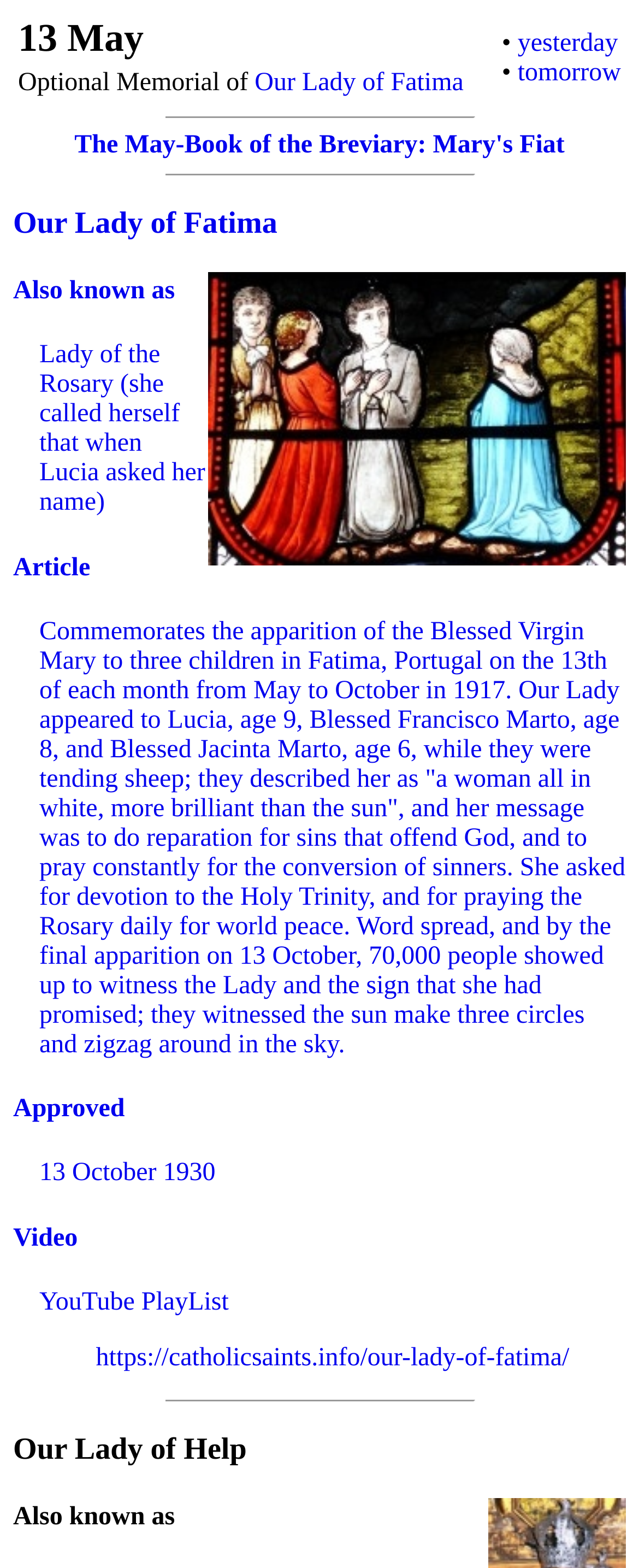Determine the bounding box for the UI element described here: "YouTube PlayList".

[0.062, 0.821, 0.358, 0.839]